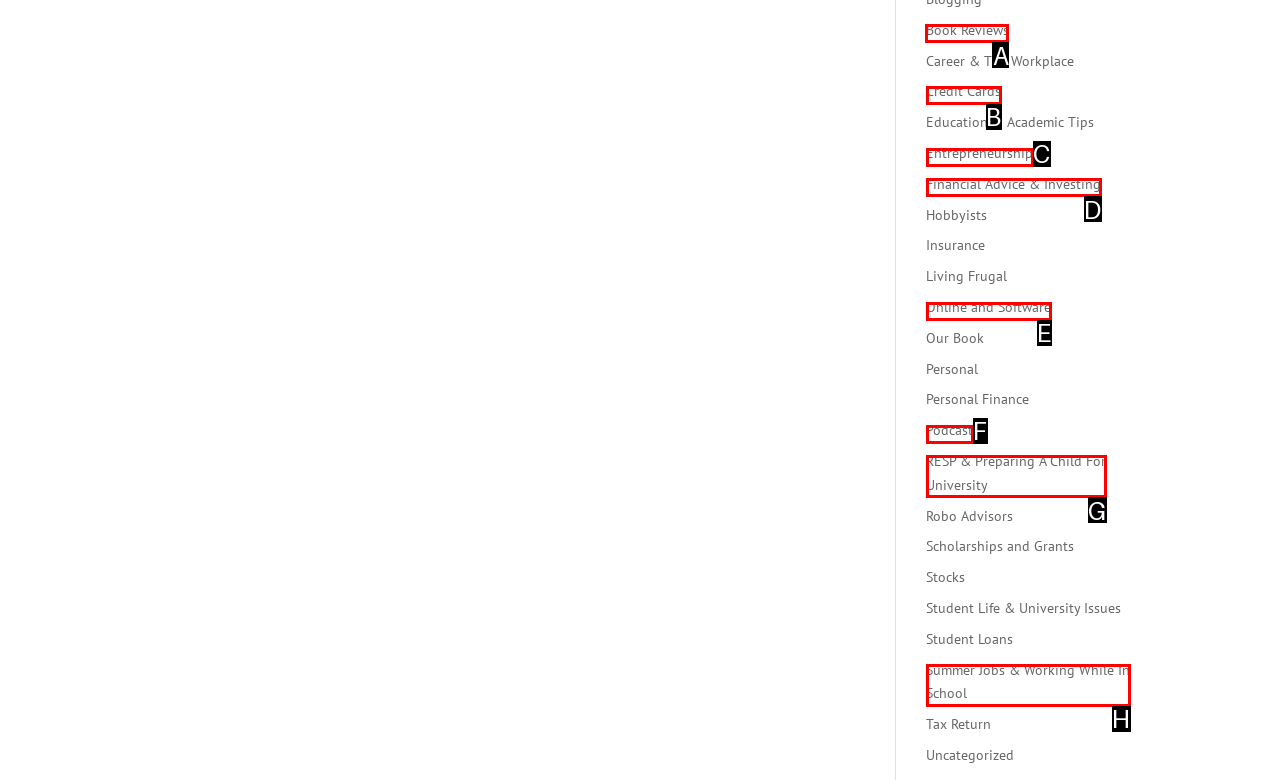Determine which HTML element to click to execute the following task: View book reviews Answer with the letter of the selected option.

A